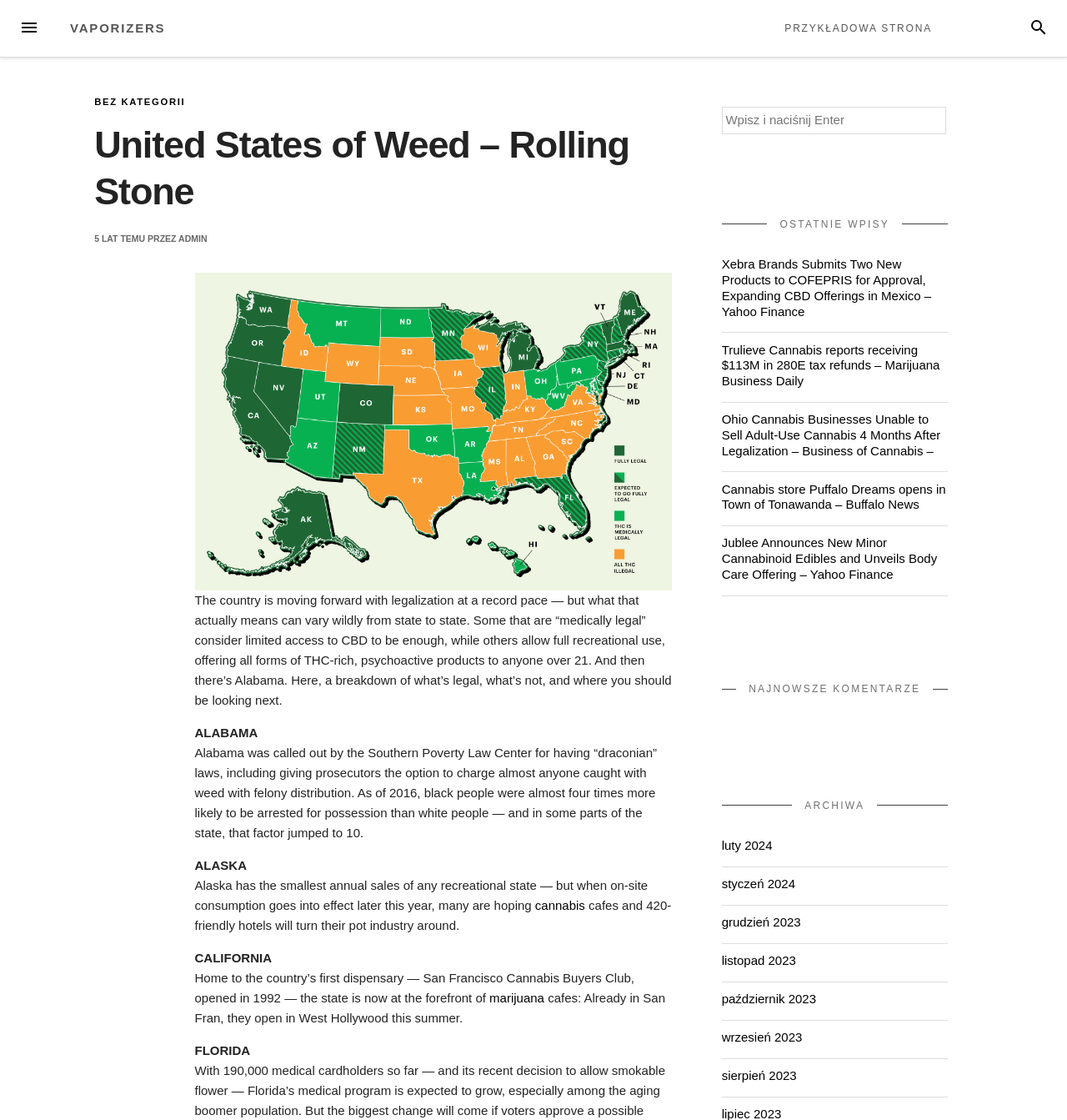Respond to the question below with a single word or phrase:
What is the topic of the article?

Legalization of weed